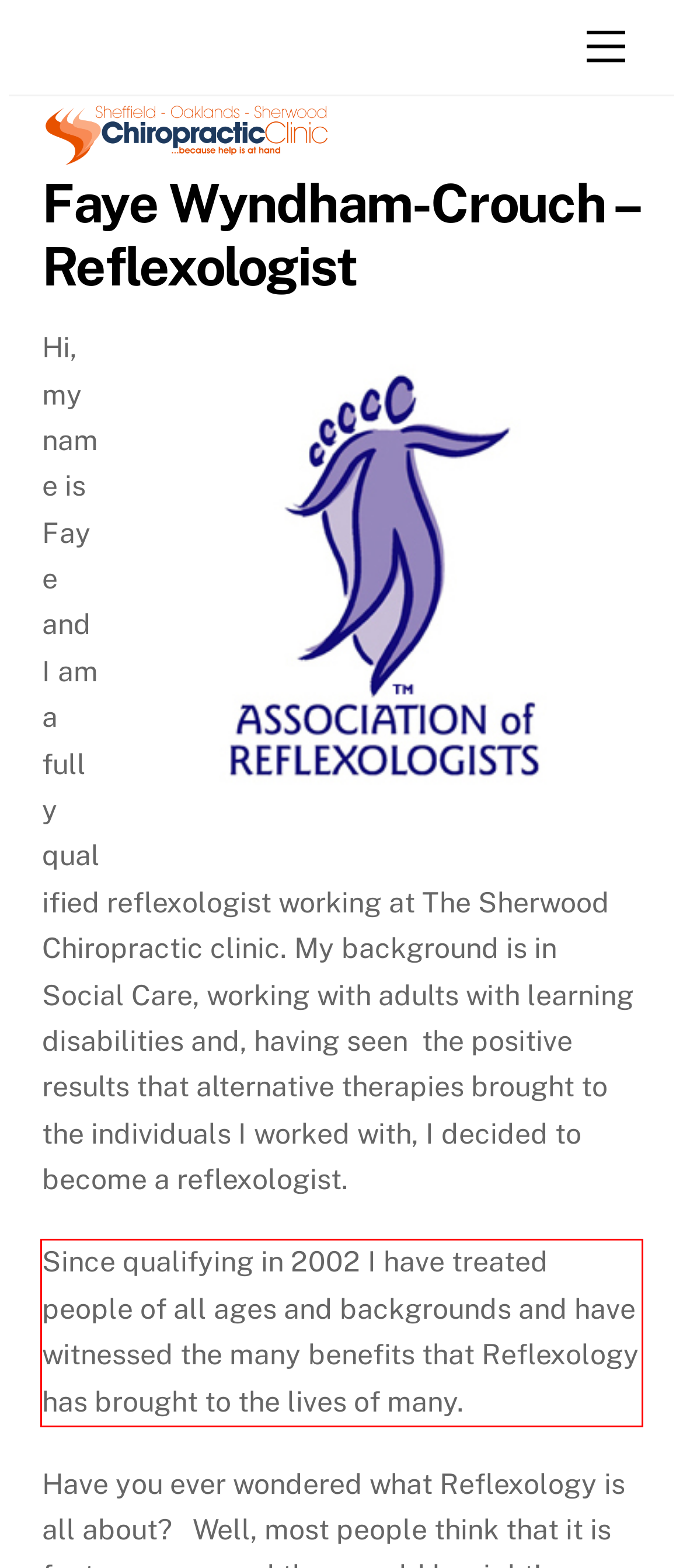Extract and provide the text found inside the red rectangle in the screenshot of the webpage.

Since qualifying in 2002 I have treated people of all ages and backgrounds and have witnessed the many benefits that Reflexology has brought to the lives of many.